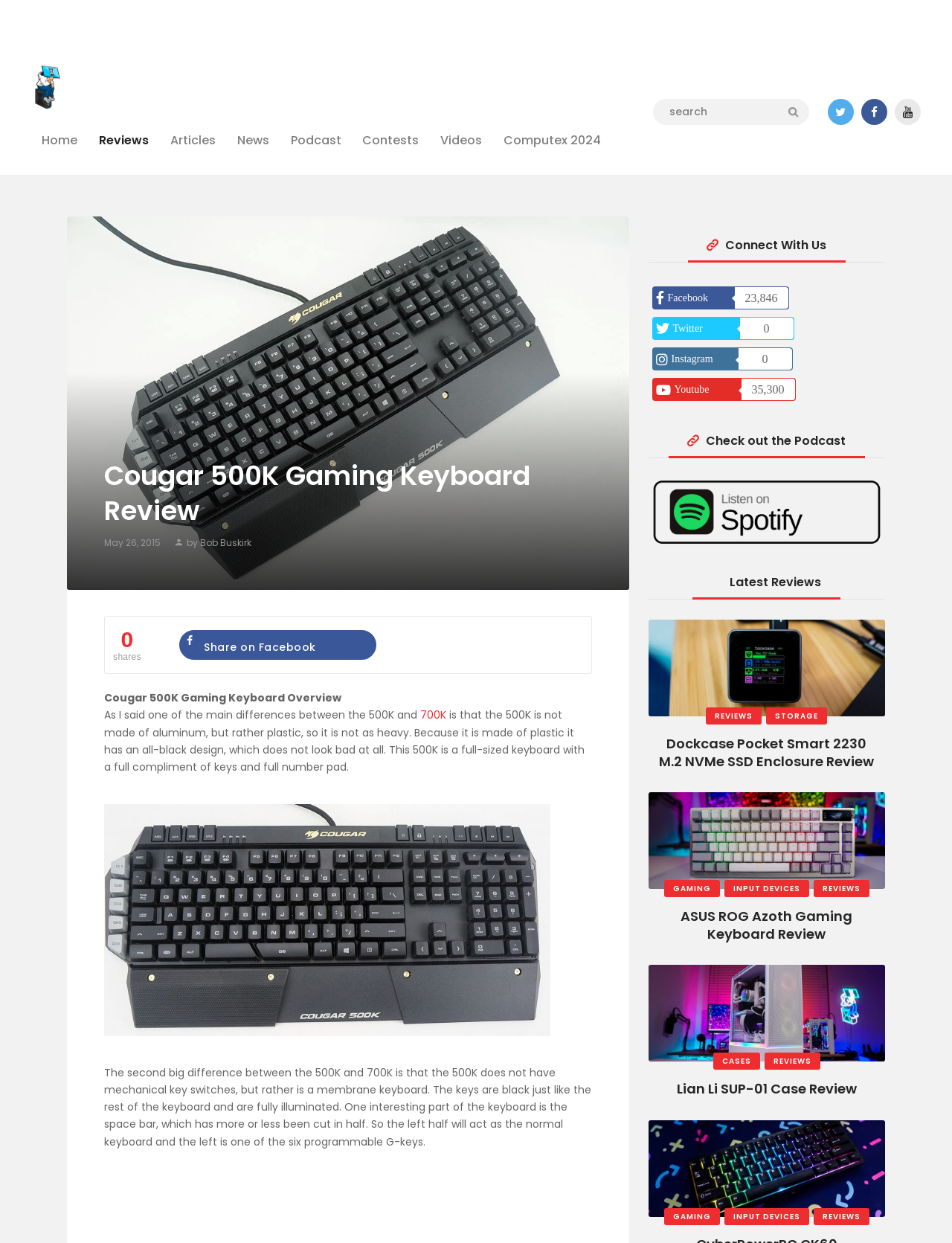What is the name of the website?
Provide a one-word or short-phrase answer based on the image.

ThinkComputers.org